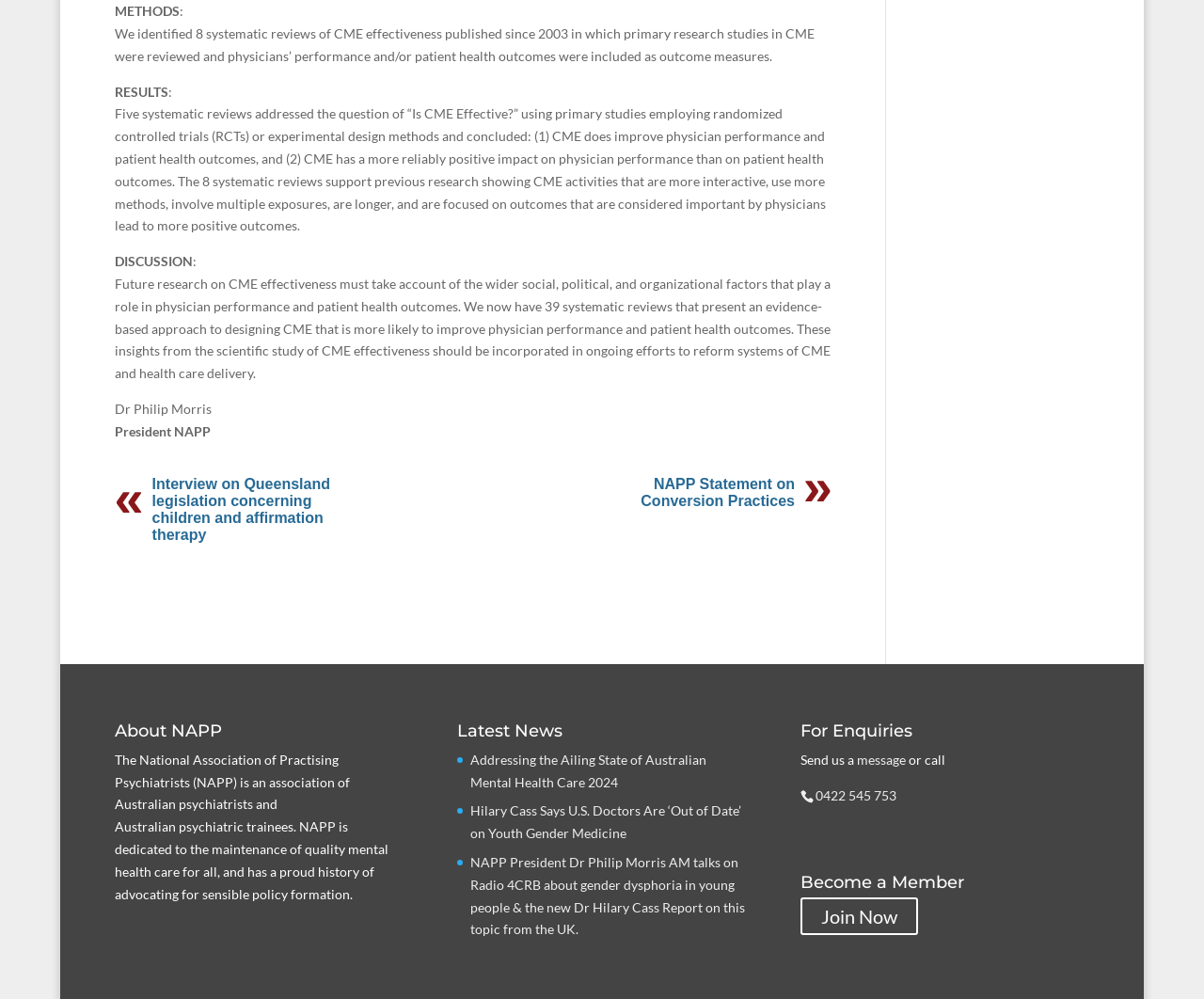What is the topic of the interview mentioned on the webpage?
Deliver a detailed and extensive answer to the question.

The topic of the interview is mentioned in a link element located at the bottom of the webpage with a bounding box coordinate of [0.126, 0.476, 0.274, 0.543]. The link text is 'Interview on Queensland legislation concerning children and affirmation therapy «'.